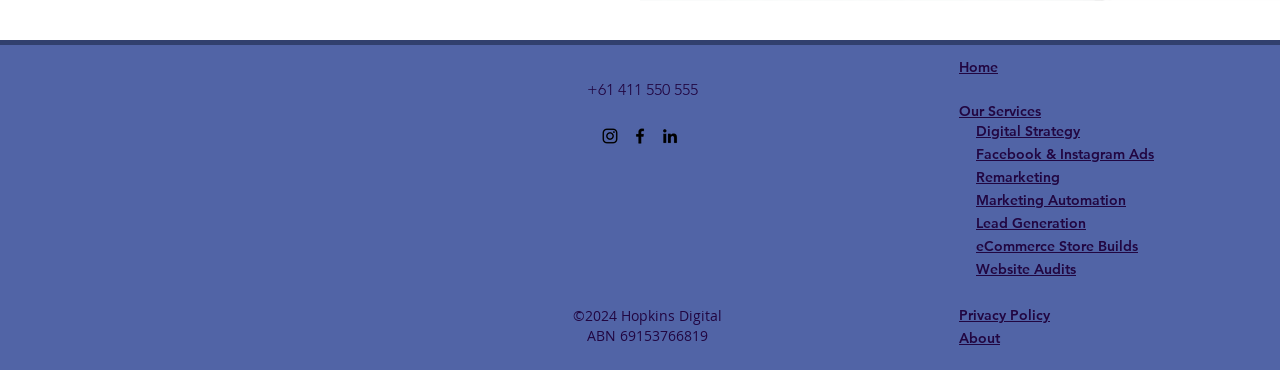Using the webpage screenshot, find the UI element described by About. Provide the bounding box coordinates in the format (top-left x, top-left y, bottom-right x, bottom-right y), ensuring all values are floating point numbers between 0 and 1.

[0.749, 0.889, 0.781, 0.937]